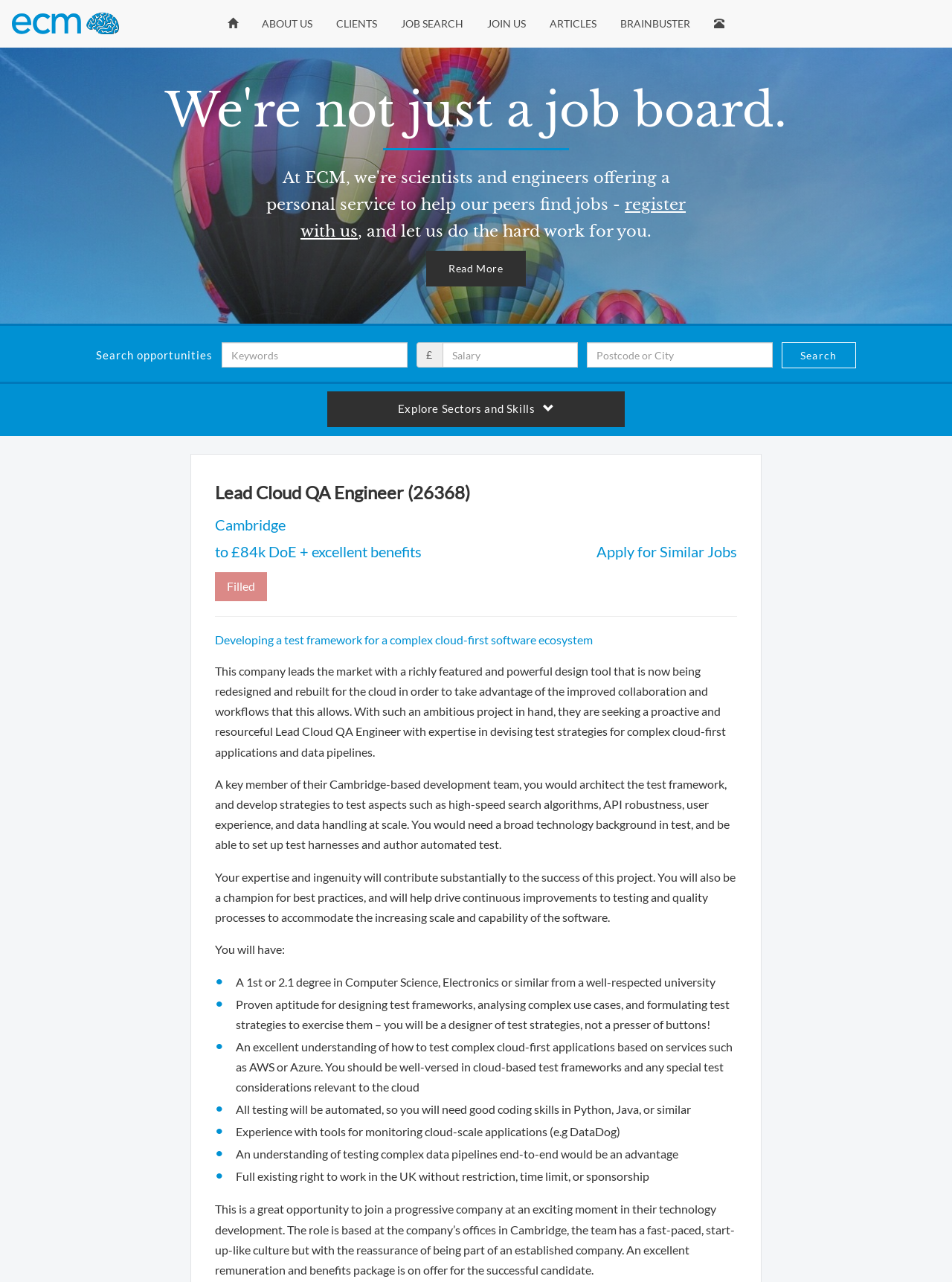Please find the bounding box for the UI component described as follows: "parent_node: Search opportunities name="keywords" placeholder="Keywords"".

[0.233, 0.267, 0.428, 0.287]